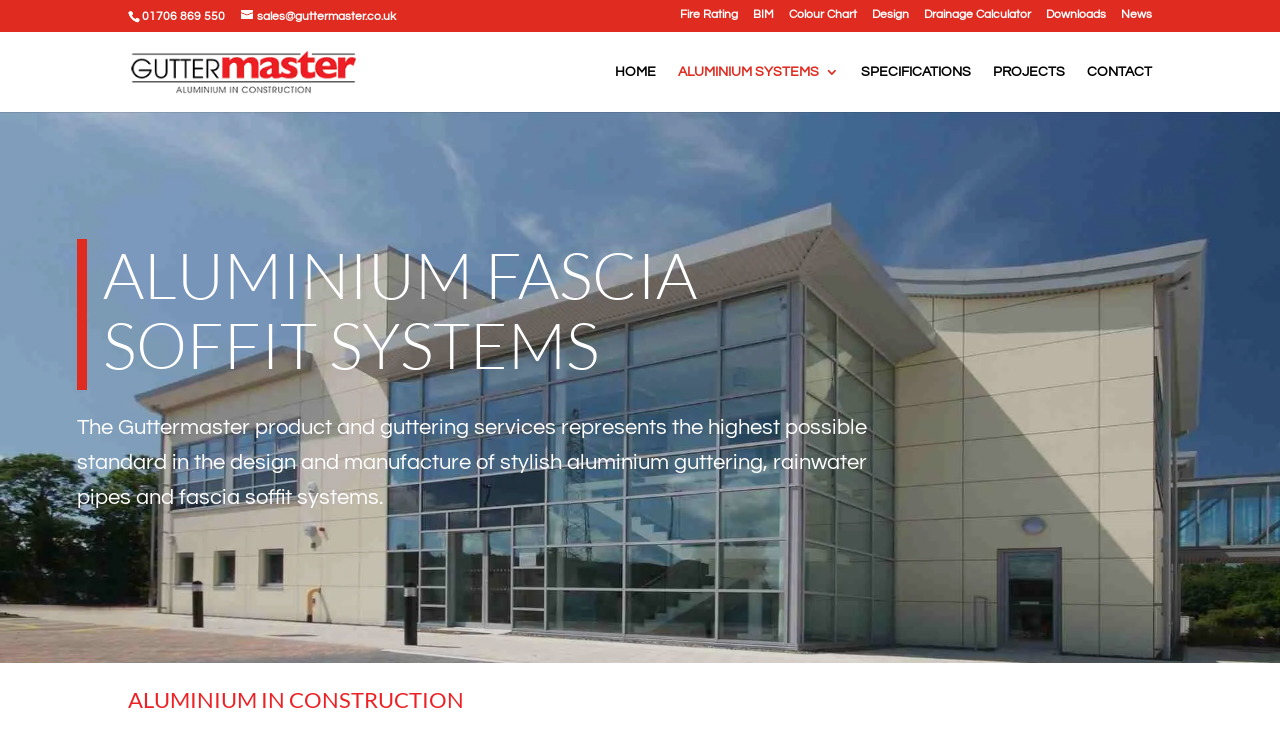Identify the bounding box coordinates of the element that should be clicked to fulfill this task: "View Guttermaster homepage". The coordinates should be provided as four float numbers between 0 and 1, i.e., [left, top, right, bottom].

[0.102, 0.088, 0.309, 0.108]